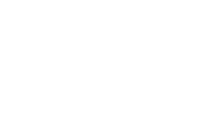What type of services is the webpage discussing?
Your answer should be a single word or phrase derived from the screenshot.

Technical report translation